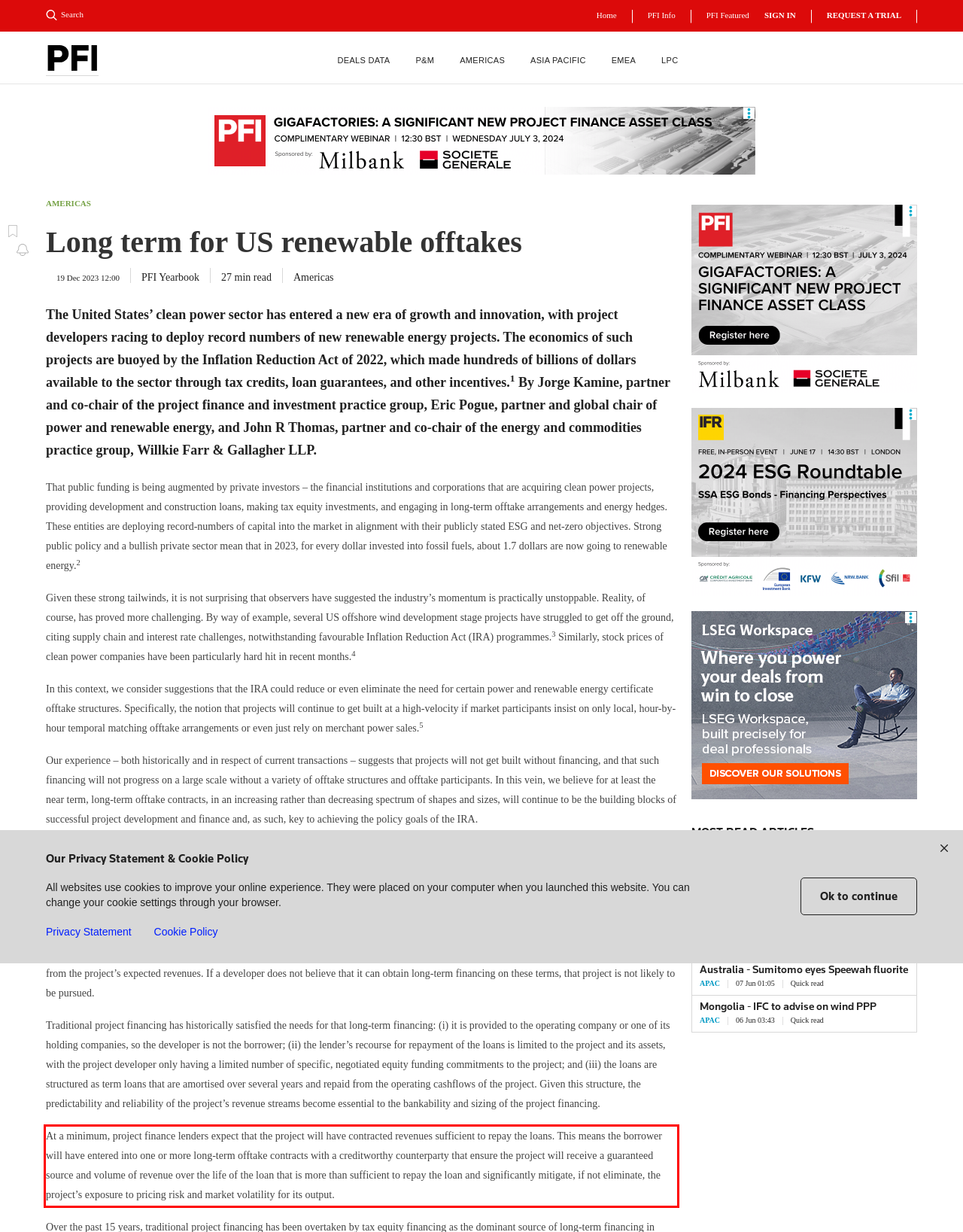You have a screenshot of a webpage with a red bounding box. Identify and extract the text content located inside the red bounding box.

At a minimum, project finance lenders expect that the project will have contracted revenues sufficient to repay the loans. This means the borrower will have entered into one or more long-term offtake contracts with a creditworthy counterparty that ensure the project will receive a guaranteed source and volume of revenue over the life of the loan that is more than sufficient to repay the loan and significantly mitigate, if not eliminate, the project’s exposure to pricing risk and market volatility for its output.